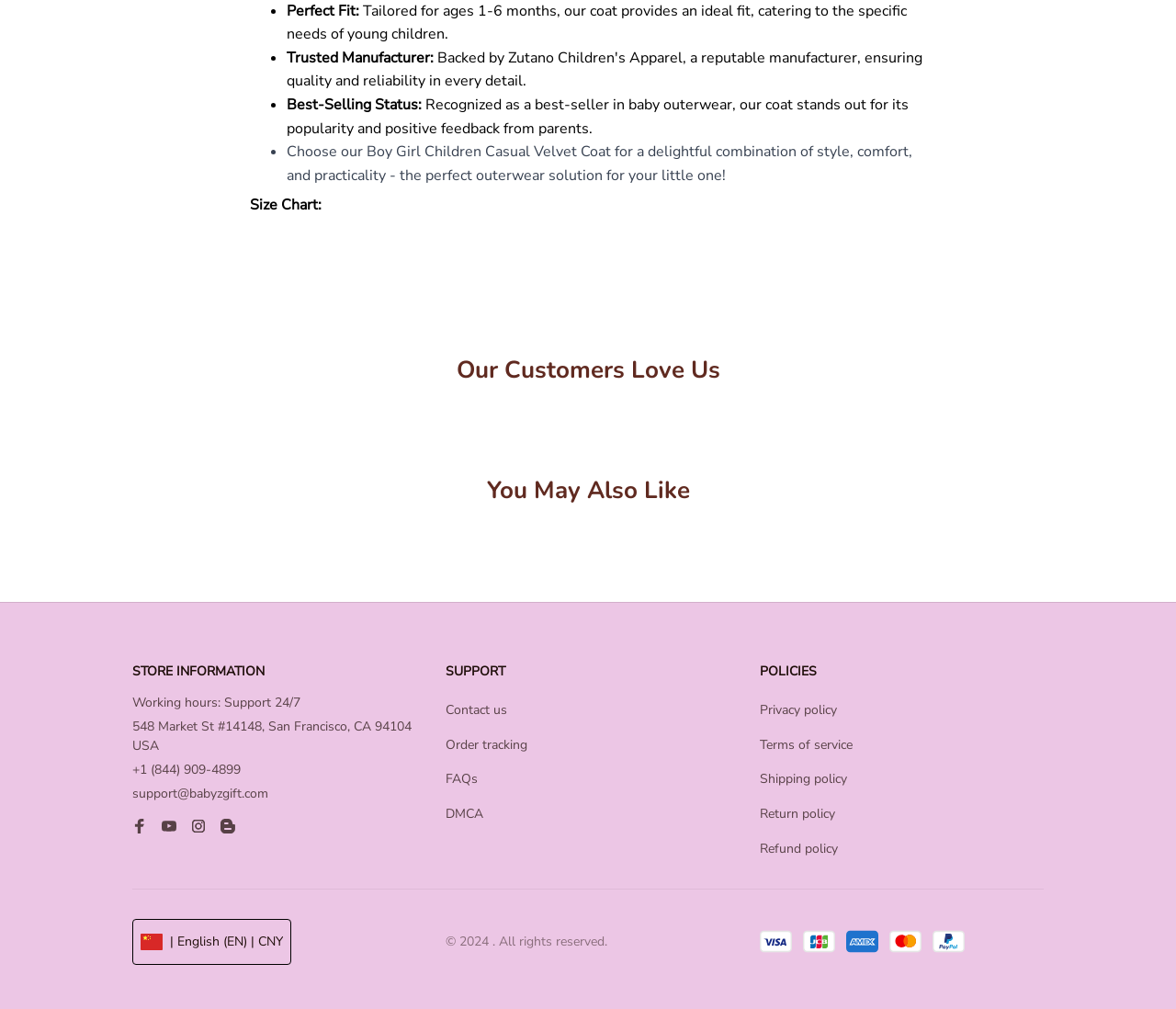Identify the bounding box coordinates of the specific part of the webpage to click to complete this instruction: "View the 'Size Chart'".

[0.212, 0.193, 0.273, 0.213]